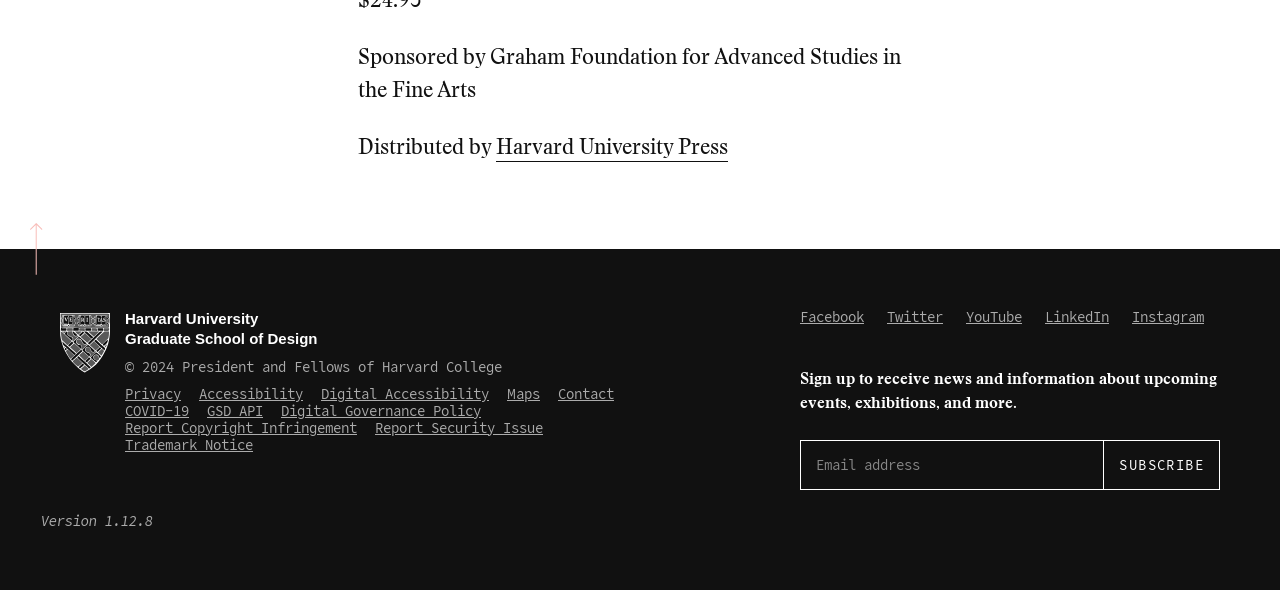Please specify the bounding box coordinates for the clickable region that will help you carry out the instruction: "Subscribe to receive news and information".

[0.862, 0.748, 0.952, 0.829]